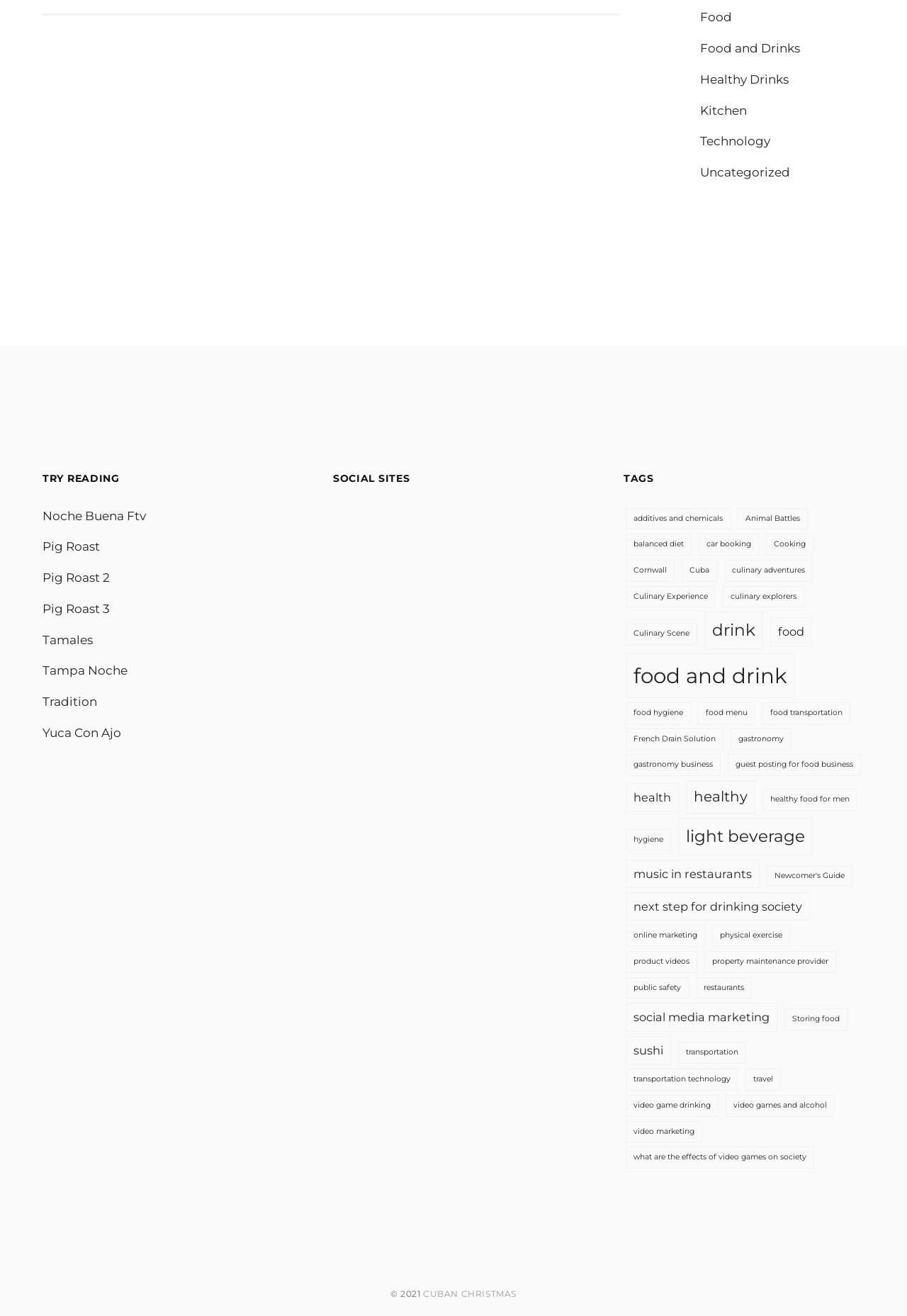Using the elements shown in the image, answer the question comprehensively: What is the purpose of the 'SOCIAL SITES' section?

The 'SOCIAL SITES' section contains images that resemble social media icons, suggesting that its purpose is to provide links to the website's social media profiles or accounts.